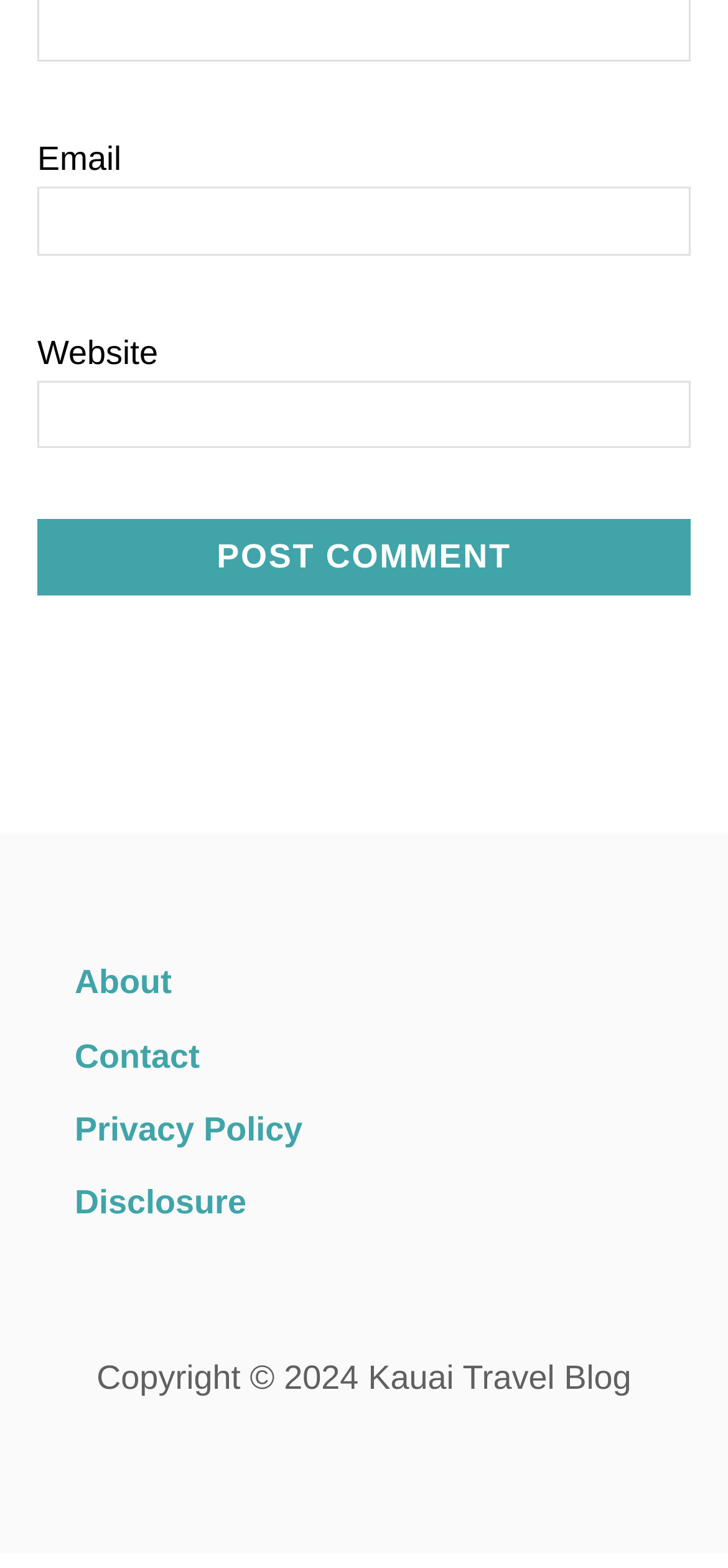Identify the bounding box coordinates for the region of the element that should be clicked to carry out the instruction: "Enter email address". The bounding box coordinates should be four float numbers between 0 and 1, i.e., [left, top, right, bottom].

[0.051, 0.12, 0.949, 0.163]